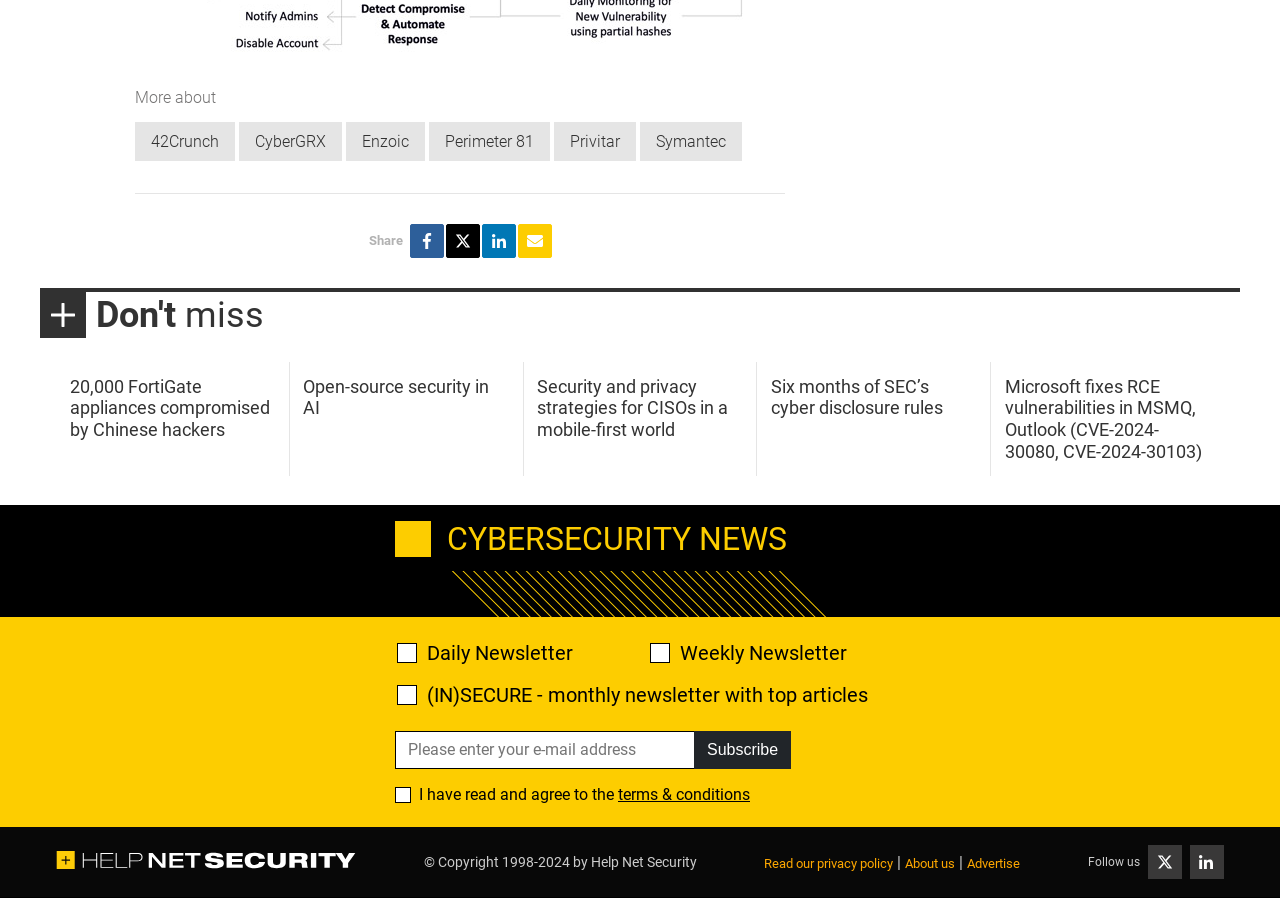Please specify the bounding box coordinates in the format (top-left x, top-left y, bottom-right x, bottom-right y), with values ranging from 0 to 1. Identify the bounding box for the UI component described as follows: Read our privacy policy

[0.597, 0.953, 0.698, 0.97]